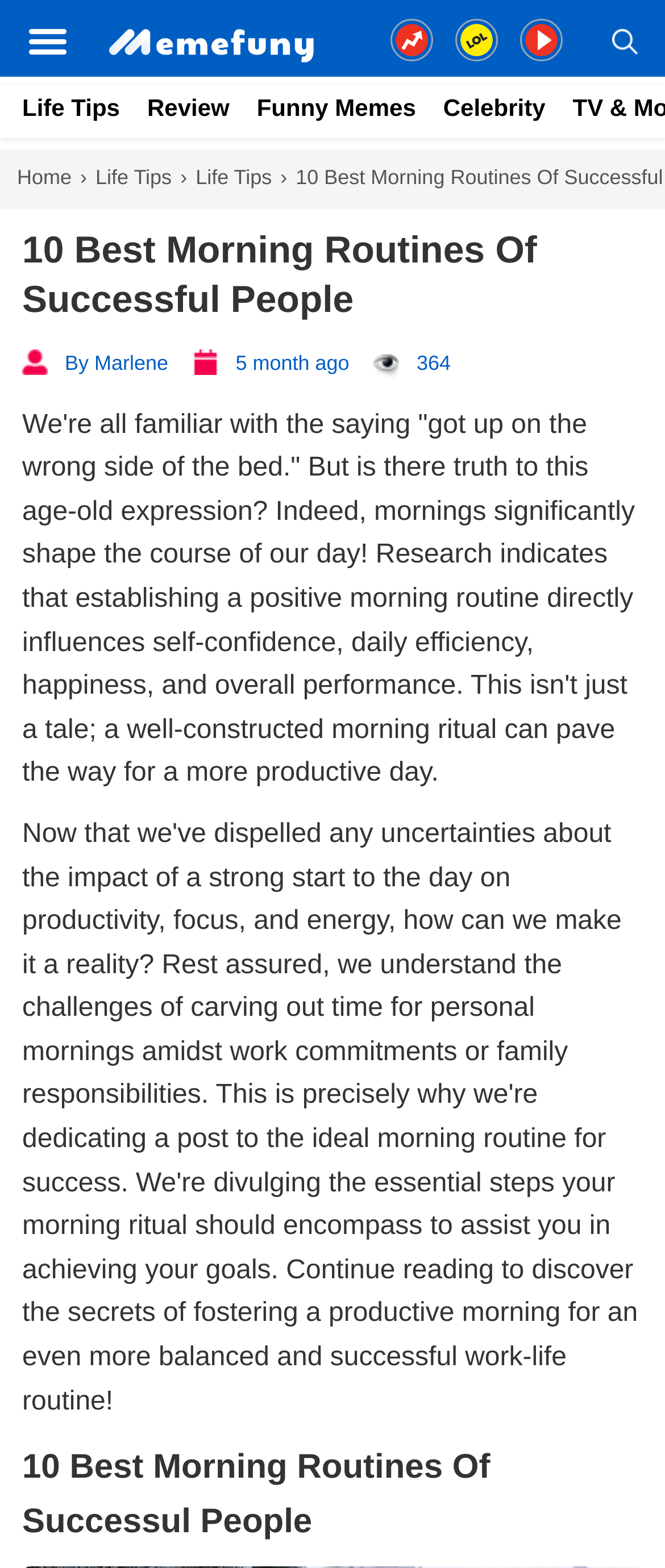Could you highlight the region that needs to be clicked to execute the instruction: "View the 'Life Tips' page"?

[0.026, 0.055, 0.188, 0.089]